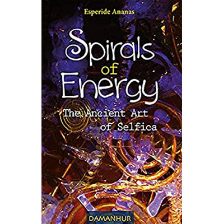Capture every detail in the image and describe it fully.

The image showcases the book cover of "Spirals of Energy: The Ancient Art of Selfica," authored by Esperide Ananas. The cover features a vibrant and mystical design that combines rich colors, including purples and golds, which evoke a sense of energy and movement. The title, prominently displayed at the top in a whimsical font, draws attention, while the subtitle provides insight into the book's focus on the ancient practice of selfica. Below the title, the name "Damanhur" is featured, indicating the publisher's association with this intriguing spiritual community. The overall aesthetic of the cover suggests a deep exploration of energetic healing and the transformative power of this ancient art.